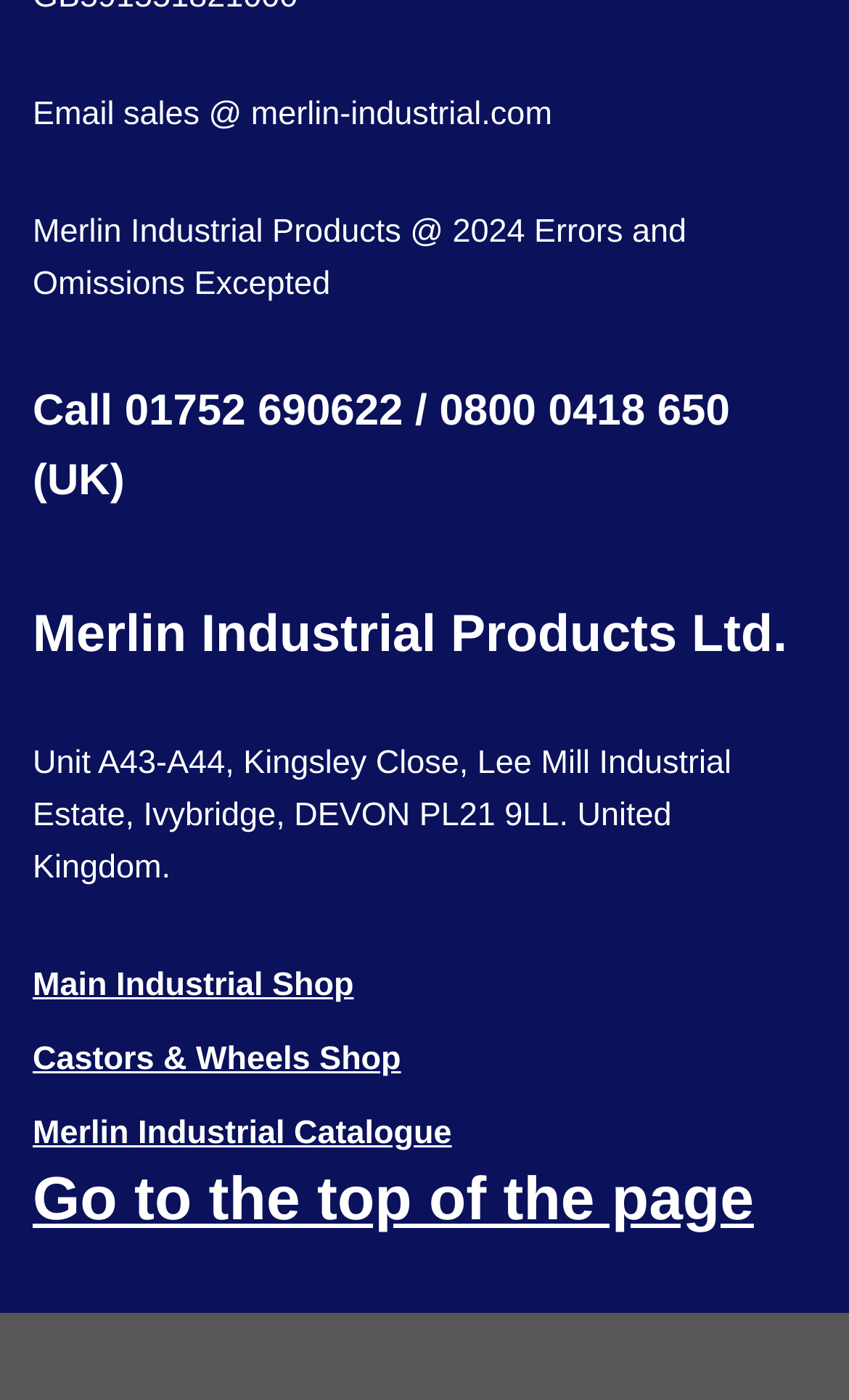Please answer the following query using a single word or phrase: 
What is the location of the company?

Ivybridge, DEVON PL21 9LL